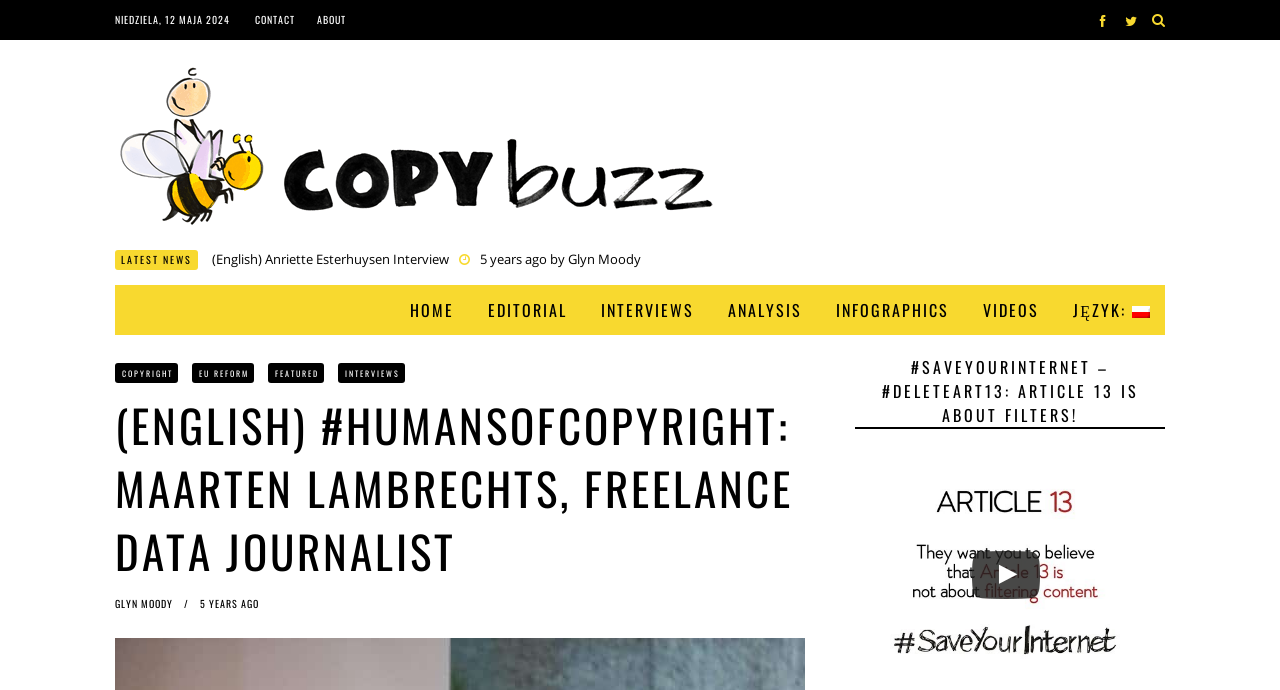Answer the question below using just one word or a short phrase: 
Who is the author of the article 'Article 13 is Not Just Criminally Irresponsible, It’s Irresponsibly Criminal'?

Glyn Moody